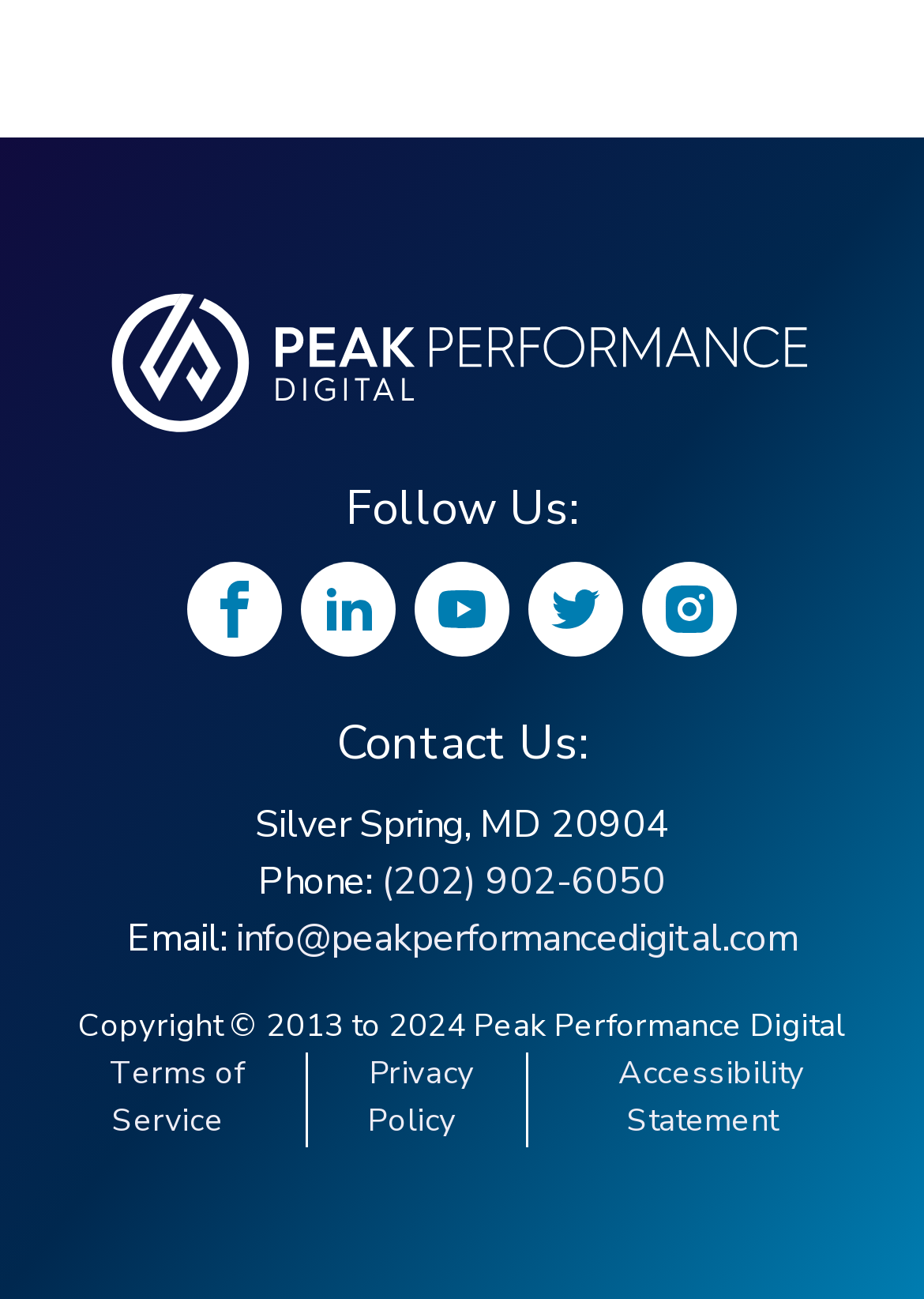Please find the bounding box coordinates of the section that needs to be clicked to achieve this instruction: "Call the phone number".

[0.413, 0.658, 0.721, 0.699]